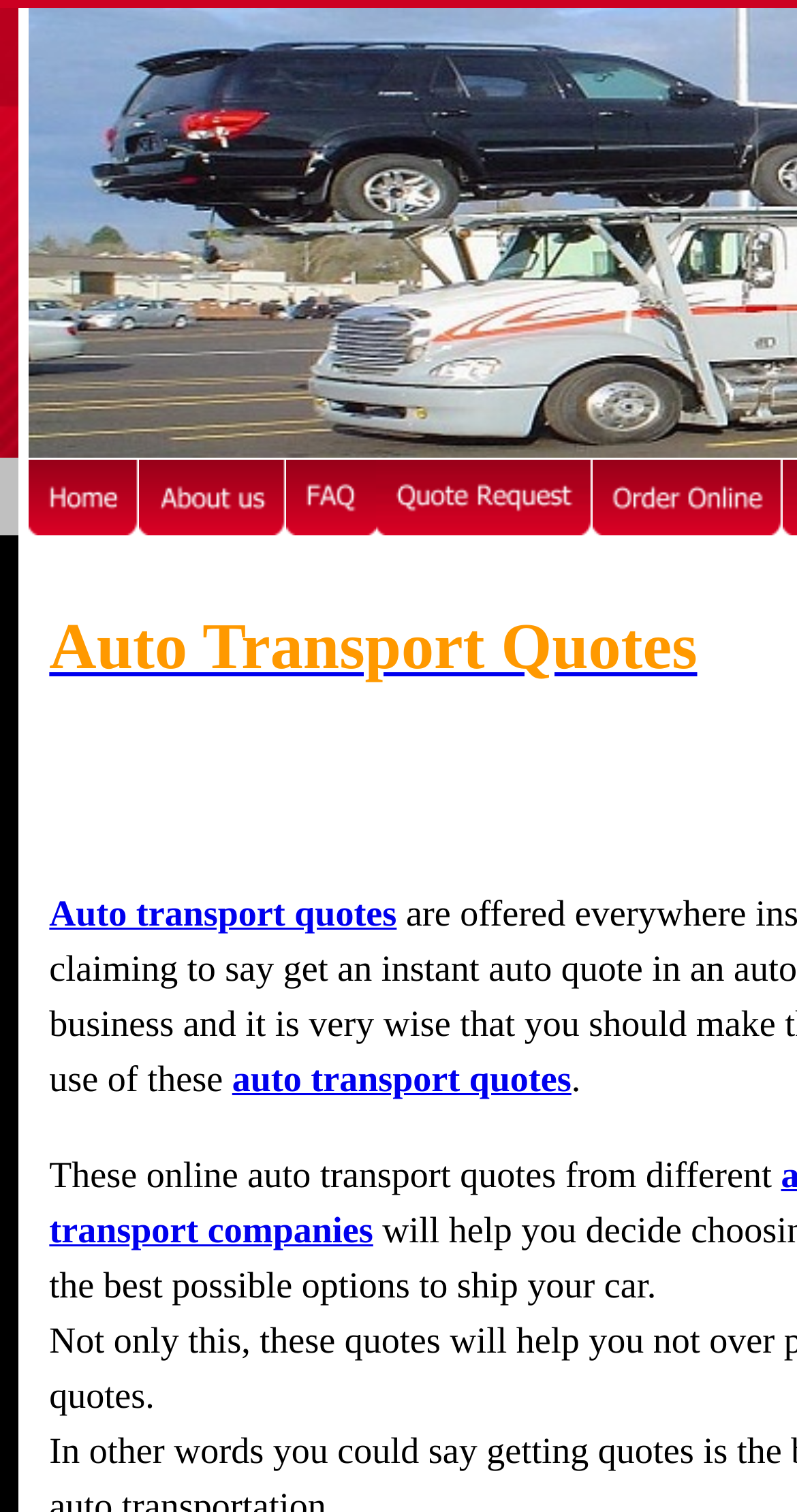How many images are there in the navigation menu?
Please provide a single word or phrase as your answer based on the image.

5